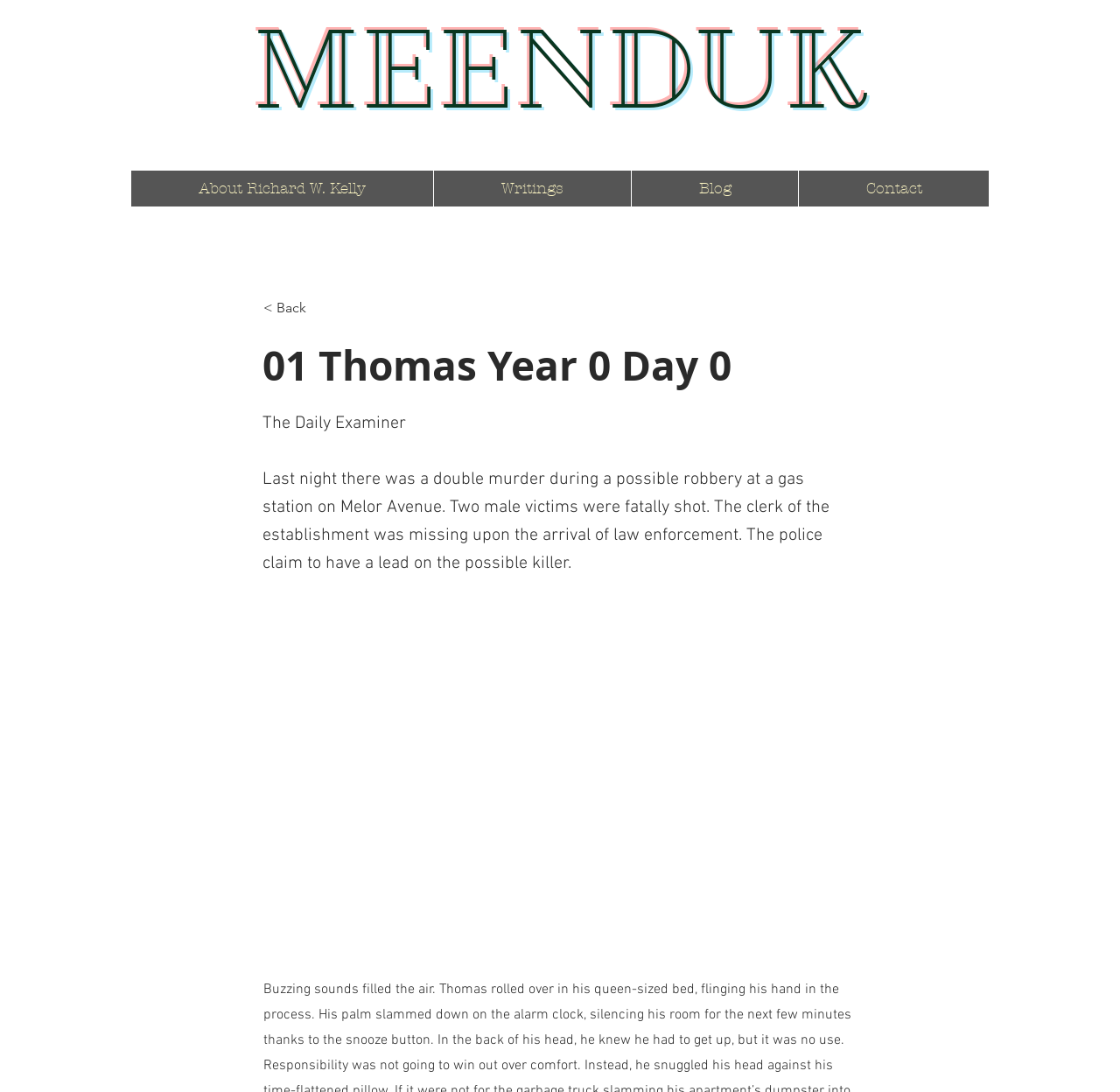What is the primary heading on this webpage?

01 Thomas Year 0 Day 0